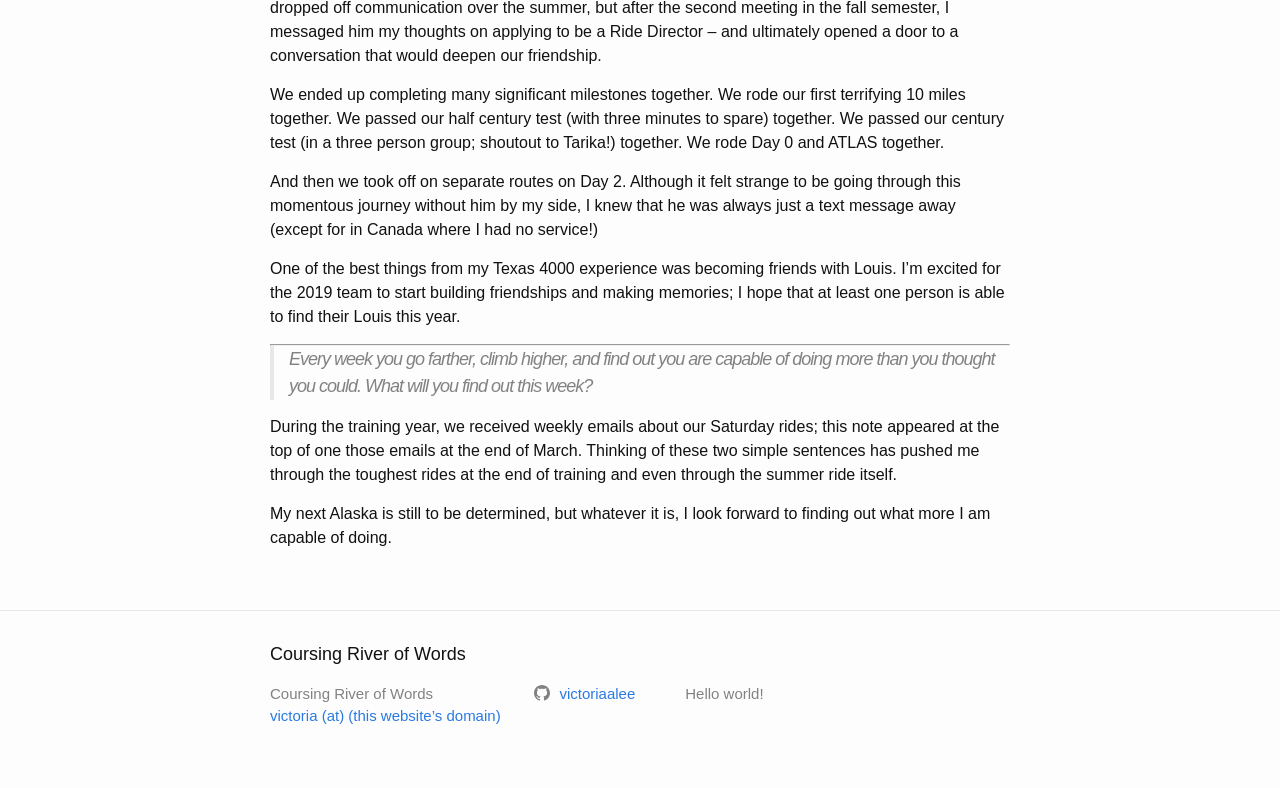Bounding box coordinates are specified in the format (top-left x, top-left y, bottom-right x, bottom-right y). All values are floating point numbers bounded between 0 and 1. Please provide the bounding box coordinate of the region this sentence describes: victoriaalee

[0.417, 0.869, 0.496, 0.891]